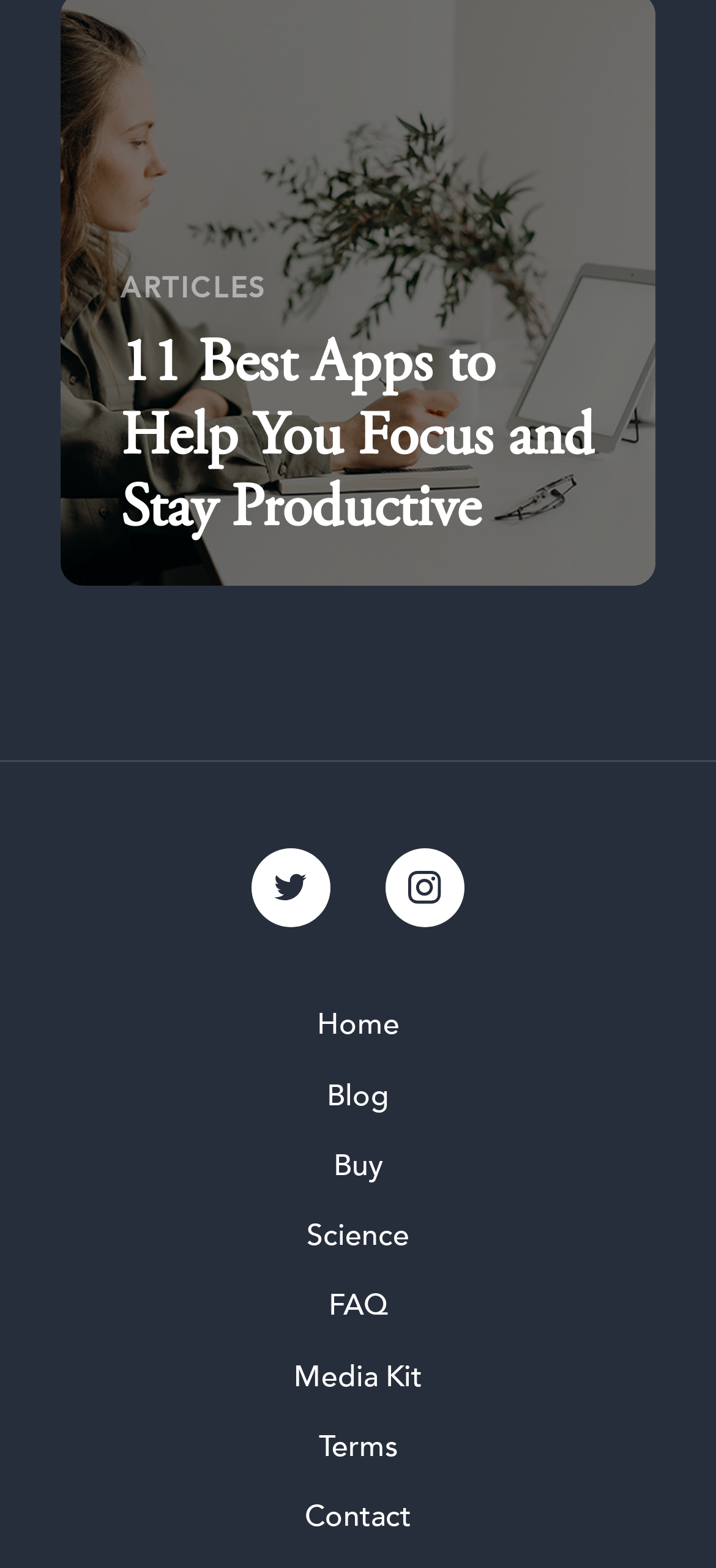Given the description Media Kit, predict the bounding box coordinates of the UI element. Ensure the coordinates are in the format (top-left x, top-left y, bottom-right x, bottom-right y) and all values are between 0 and 1.

[0.013, 0.571, 0.987, 0.616]